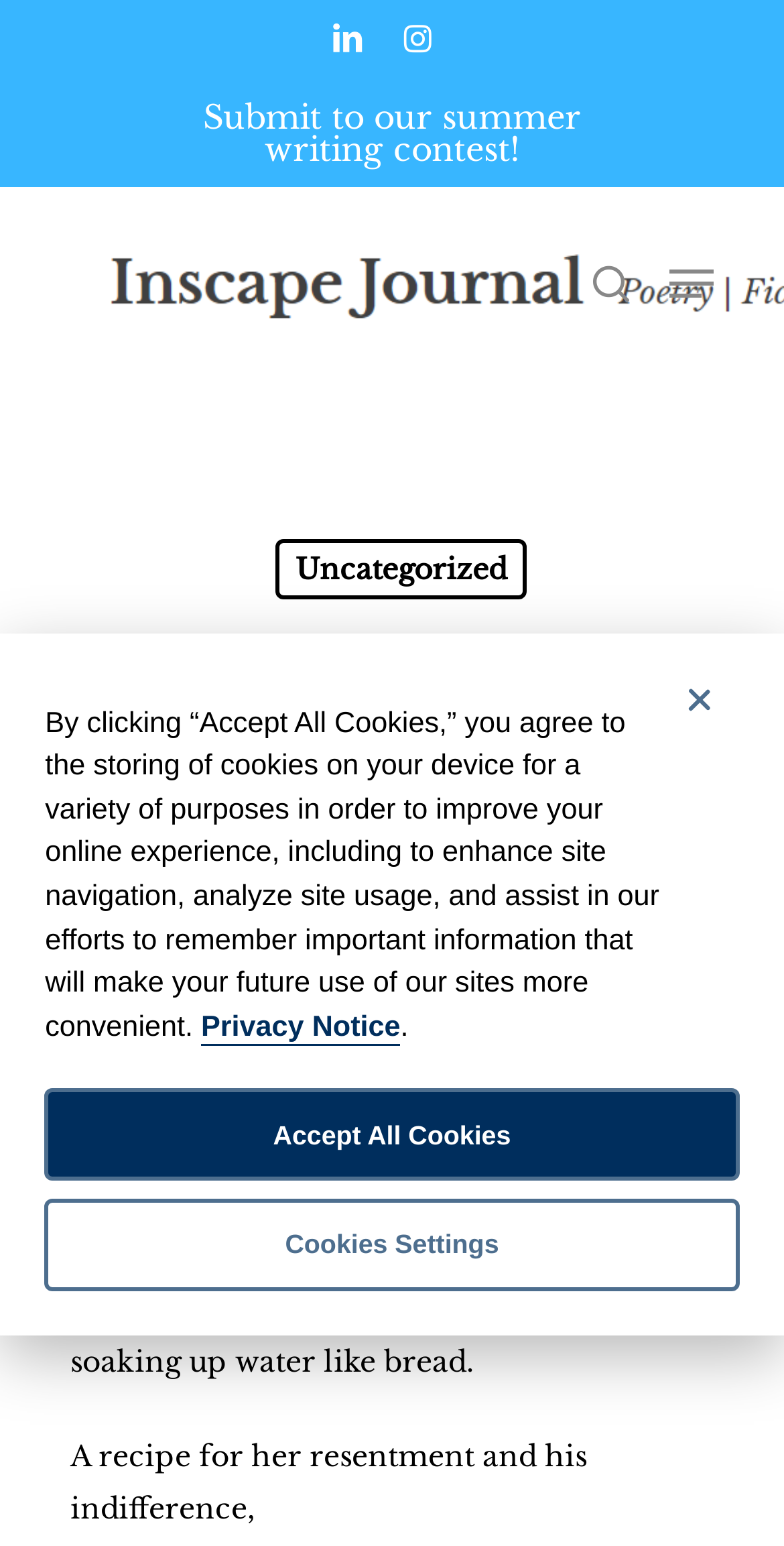Please analyze the image and give a detailed answer to the question:
What is the author of the story?

I found the author's name by looking at the heading 'by Susan Krueger' which is a sub-element of the main heading 'Because He Never Stopped'.